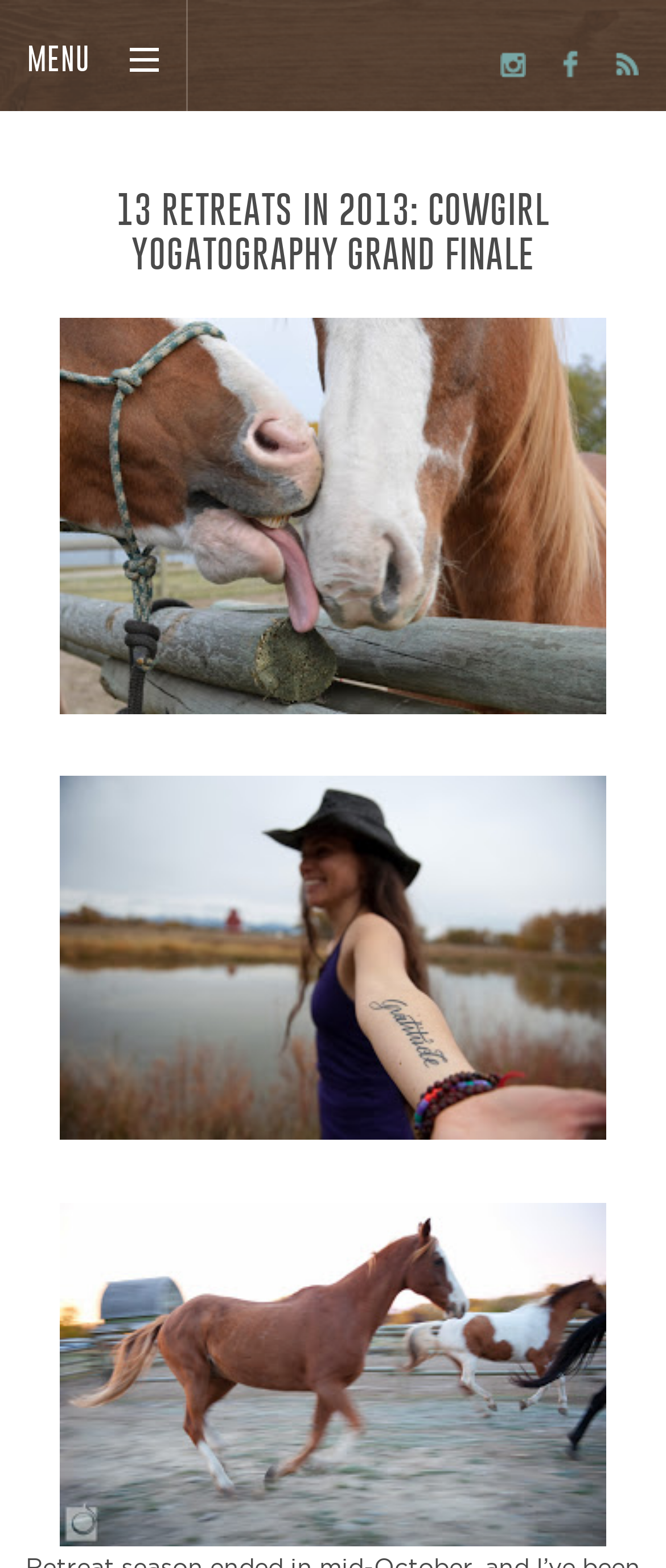Detail the various sections and features of the webpage.

The webpage appears to be a blog post about a yoga retreat. At the top left corner, there is a link labeled "MENU". On the top right corner, there are three social media links, likely representing Facebook, Twitter, and Instagram. 

Below the social media links, there is a prominent heading that reads "13 RETREATS IN 2013: COWGIRL YOGATOGRAPHY GRAND FINALE". This heading spans almost the entire width of the page.

Under the heading, there are three links, each accompanied by an image. The images are stacked vertically, with the first one at the top, the second one in the middle, and the third one at the bottom. The links are positioned to the right of each image, and they seem to be related to the images. The images likely showcase scenes from the yoga retreat, but the exact content is not specified.